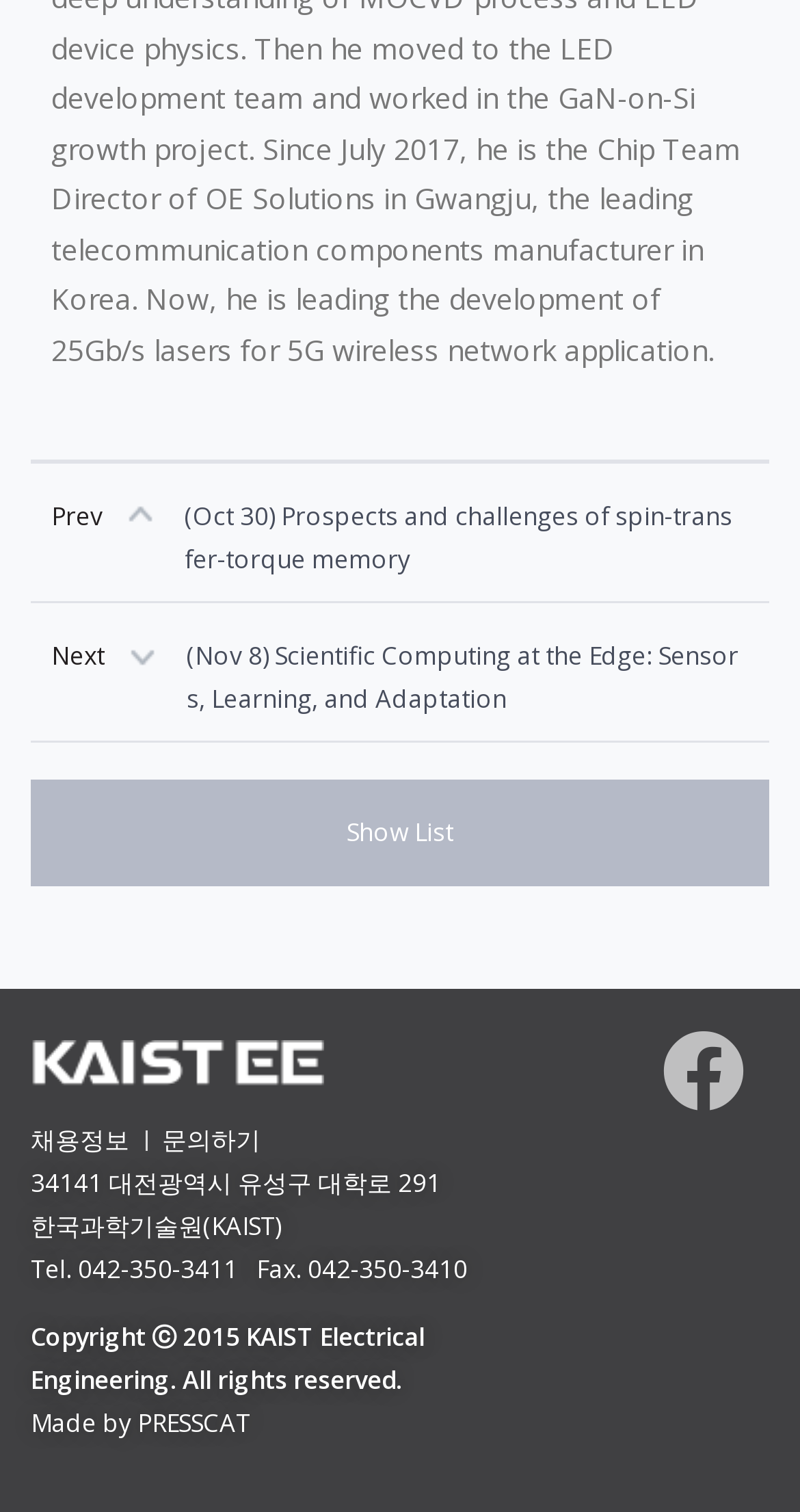Provide the bounding box for the UI element matching this description: "문의하기".

[0.203, 0.739, 0.326, 0.768]